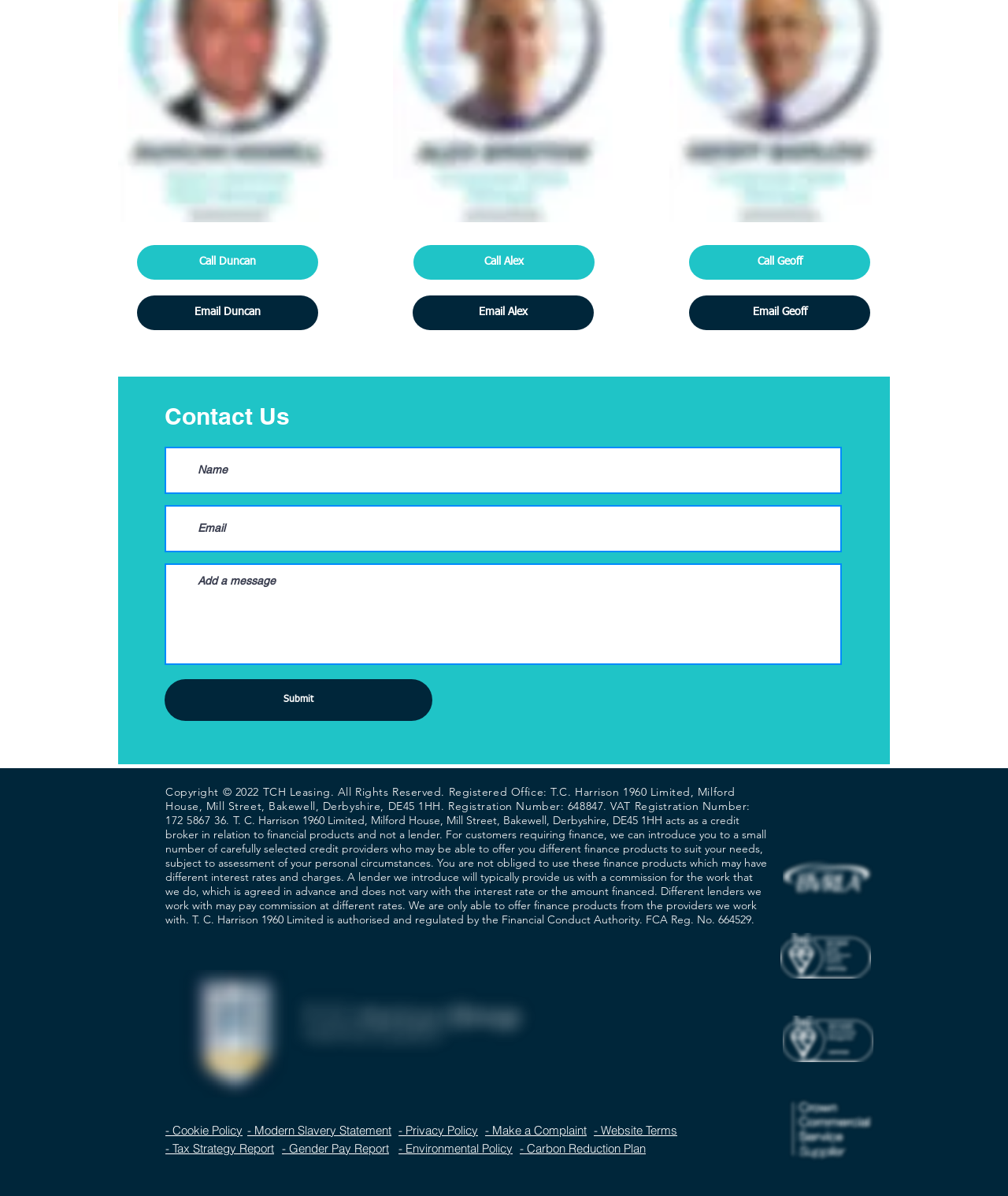Bounding box coordinates are given in the format (top-left x, top-left y, bottom-right x, bottom-right y). All values should be floating point numbers between 0 and 1. Provide the bounding box coordinate for the UI element described as: Submit

[0.163, 0.568, 0.429, 0.603]